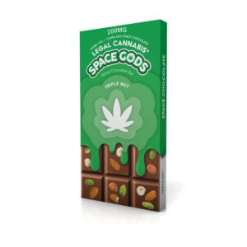Please answer the following question using a single word or phrase: What symbol is featured on the package art?

Cannabis leaf